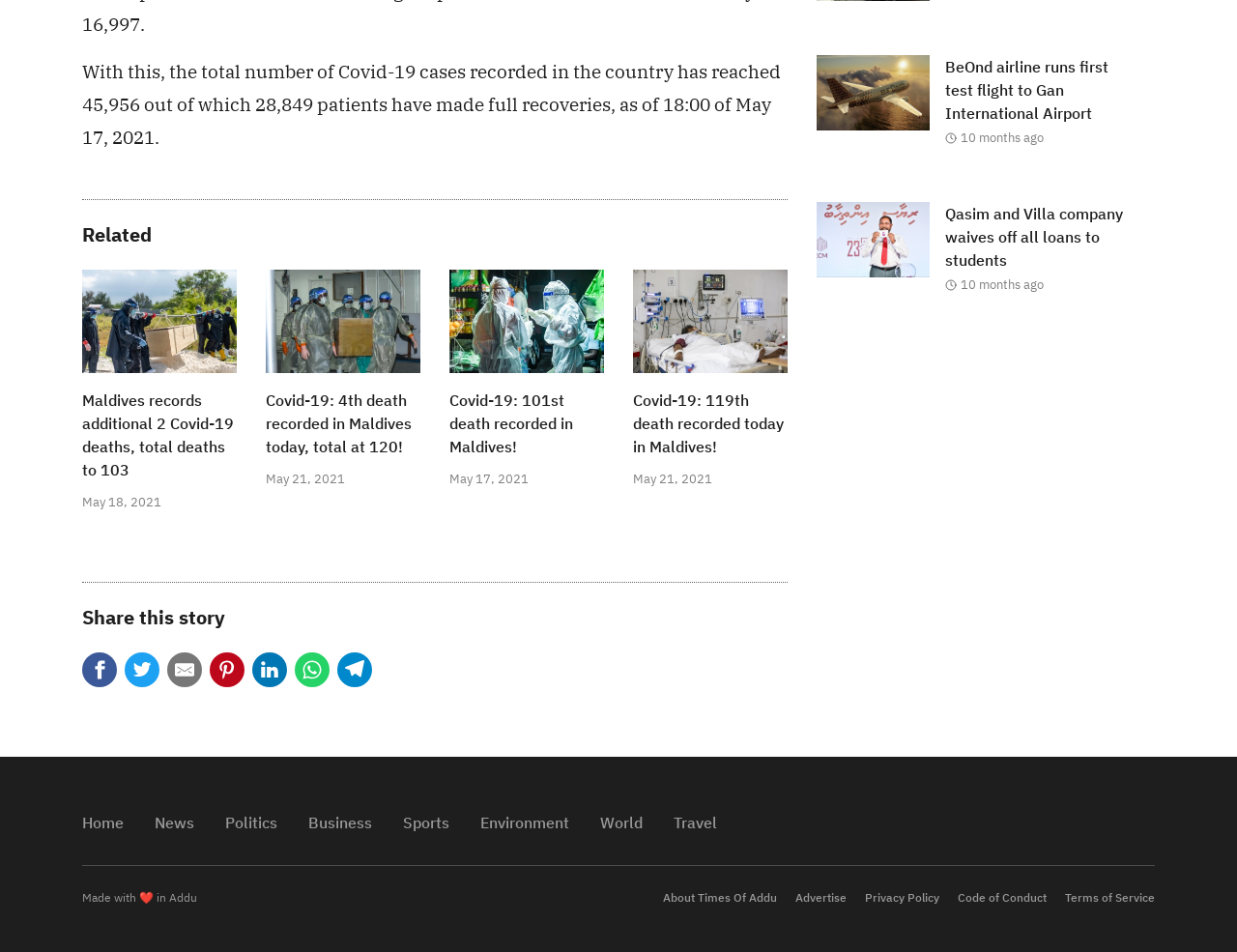With reference to the image, please provide a detailed answer to the following question: How many months ago was the news article 'Qasim and Villa company waives off all loans to students' published?

The answer can be found by looking at the timestamp of the article, which states 'Aug 10, 2023, 09:36' and is accompanied by the text '10 months ago'.